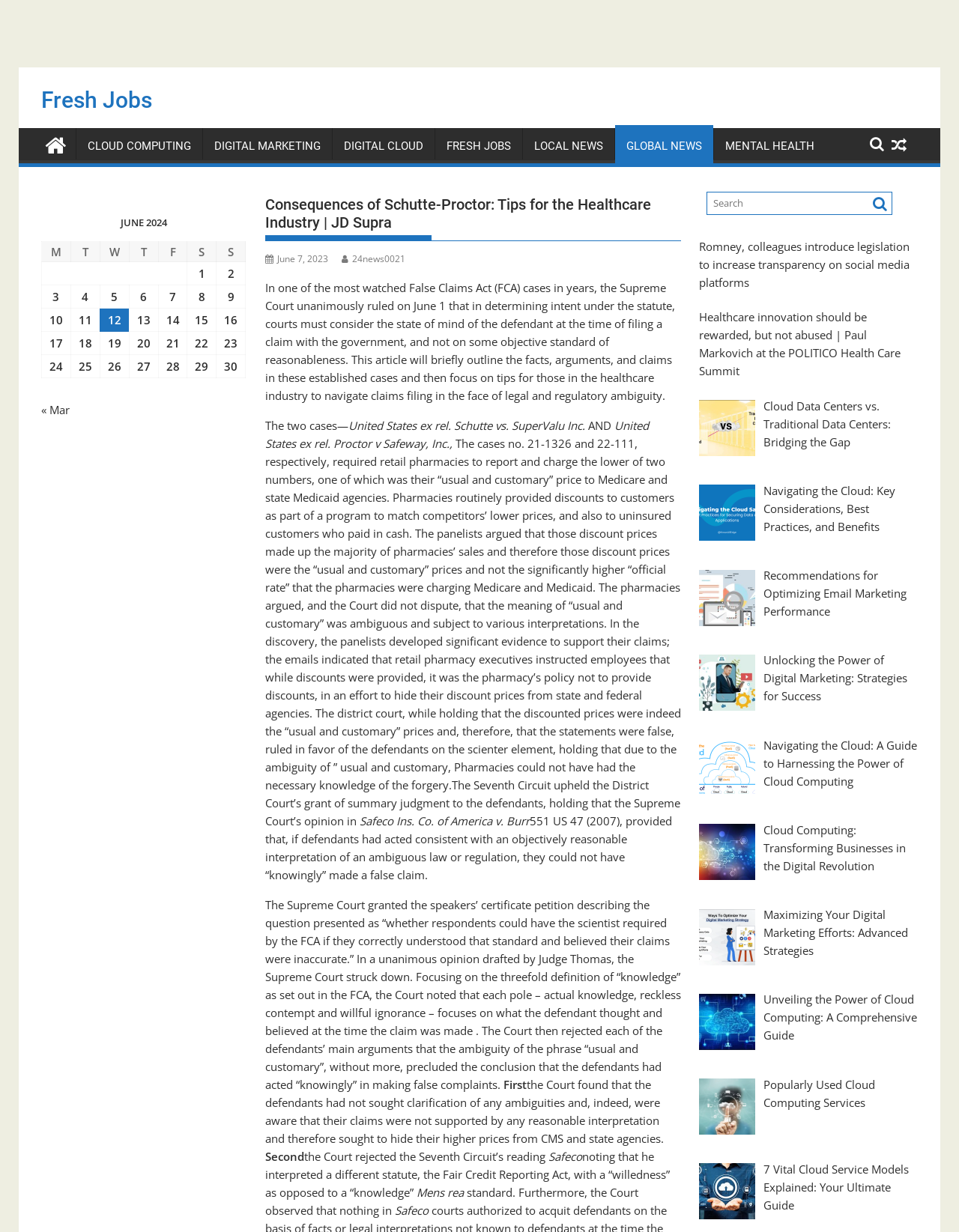Answer briefly with one word or phrase:
What is the date of the article?

June 7, 2023